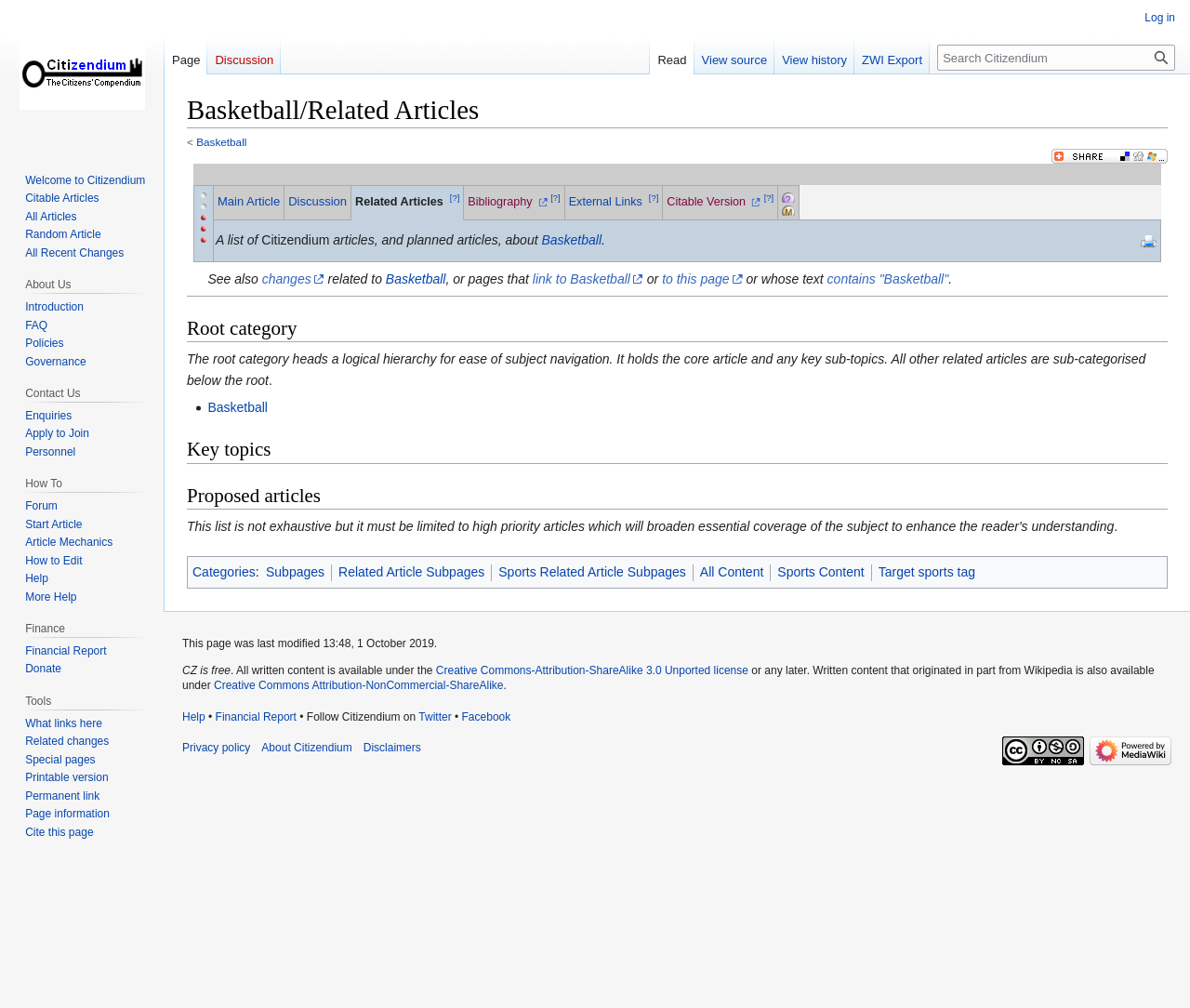Provide a one-word or short-phrase answer to the question:
What is the content of the first gridcell in the table?

This article is developing and not approved.